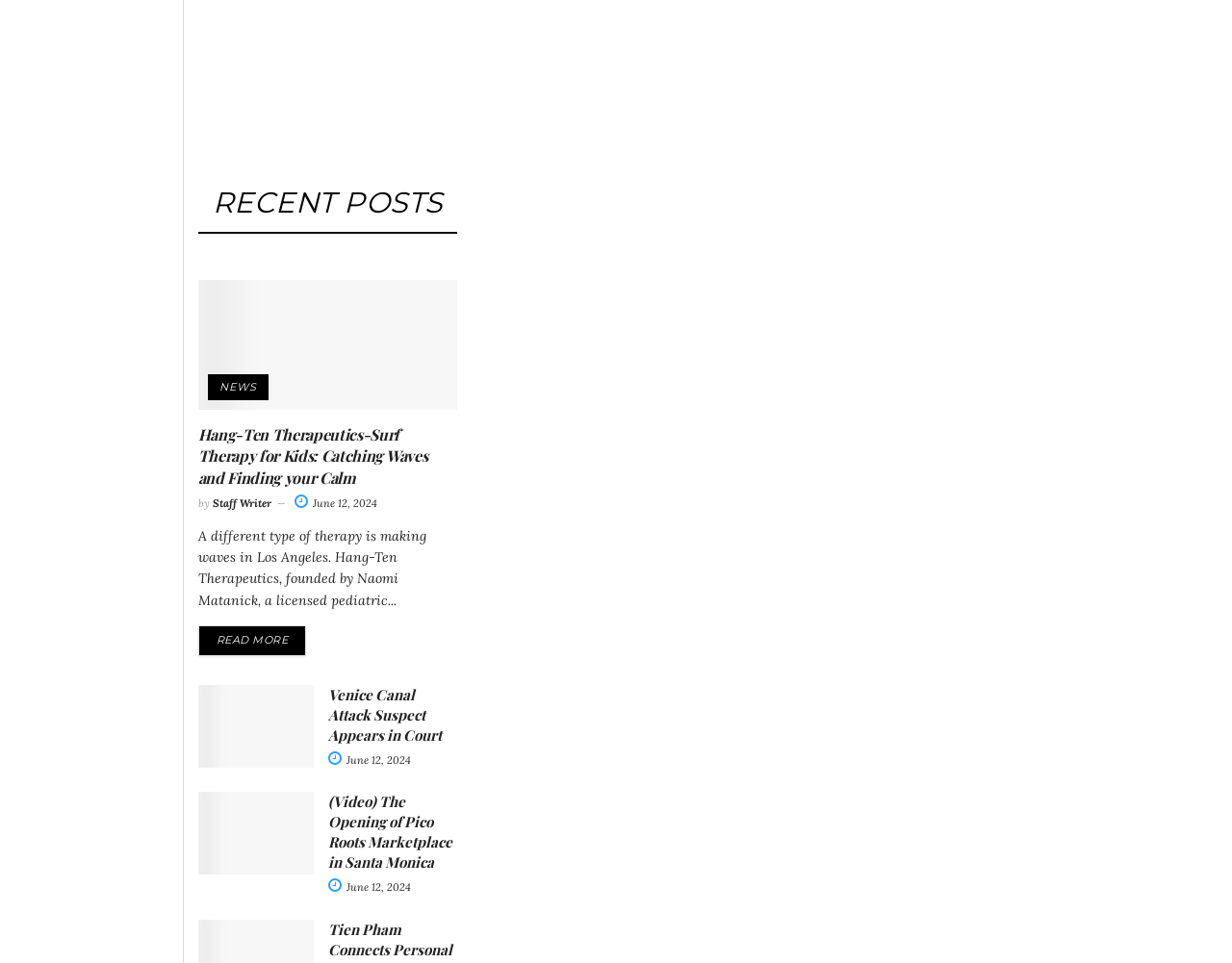How many articles are on this webpage?
Please use the image to provide a one-word or short phrase answer.

3